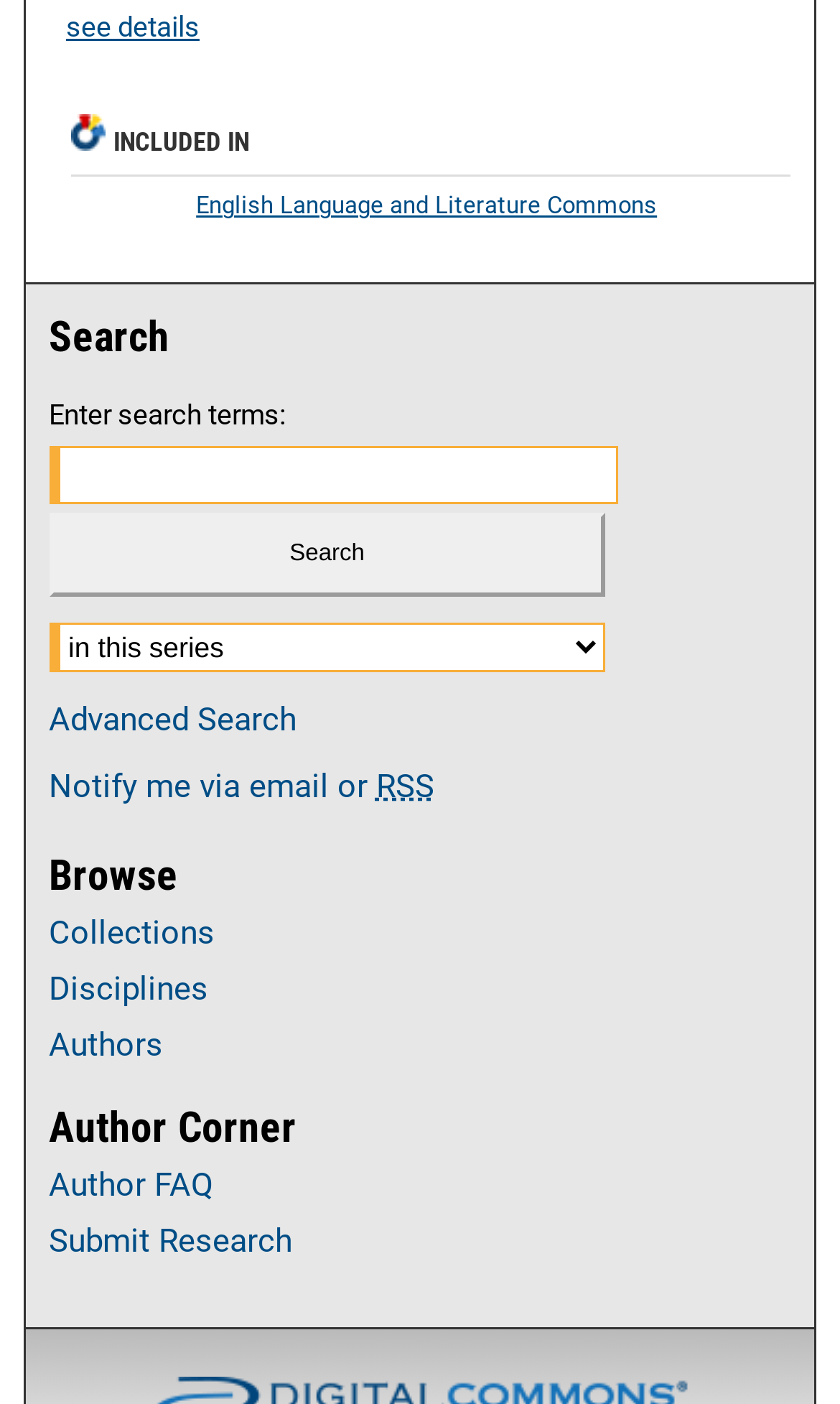What is the main category of the 'Browse' section?
Please answer the question as detailed as possible based on the image.

The 'Browse' section is divided into three categories: 'Collections', 'Disciplines', and 'Authors'. The 'Collections' category is the first option listed, suggesting that it is the main category of the 'Browse' section.